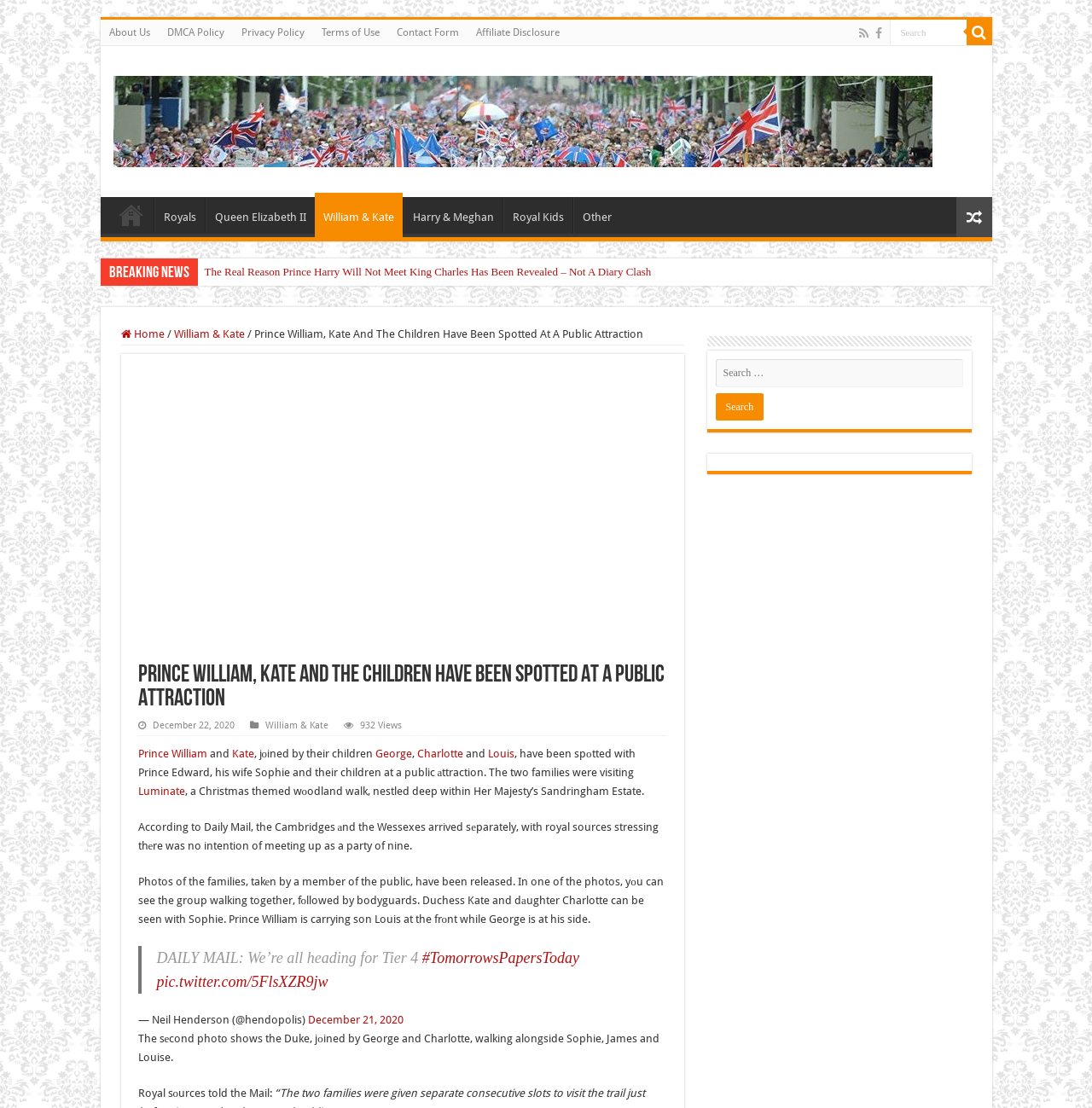Describe all the significant parts and information present on the webpage.

This webpage appears to be a news article about Prince William, Kate, and their children being spotted at a public attraction. The page has a navigation menu at the top with links to "About Us", "DMCA Policy", "Privacy Policy", and other related pages. Below the navigation menu, there is a search bar with a magnifying glass icon and a "Search" button.

On the left side of the page, there is a vertical menu with links to different categories, including "Home", "Royals", "Queen Elizabeth II", "William & Kate", and others. Below this menu, there is a section with a heading "Breaking News" and several links to news articles.

The main content of the page is an article about Prince William, Kate, and their children being spotted at a public attraction. The article has a heading "Prince William, Kate And The Children Have Been Spotted At A Public Attraction" and is accompanied by a photo. The article text is divided into several paragraphs, with links to related articles and sources throughout.

On the right side of the page, there is a section with a heading "The Royal Story" and several links to related articles. Below this section, there is a blockquote with a tweet from a user, which includes a photo and a link to the original tweet.

At the bottom of the page, there is a complementary section with a search bar and a button to search for related content.